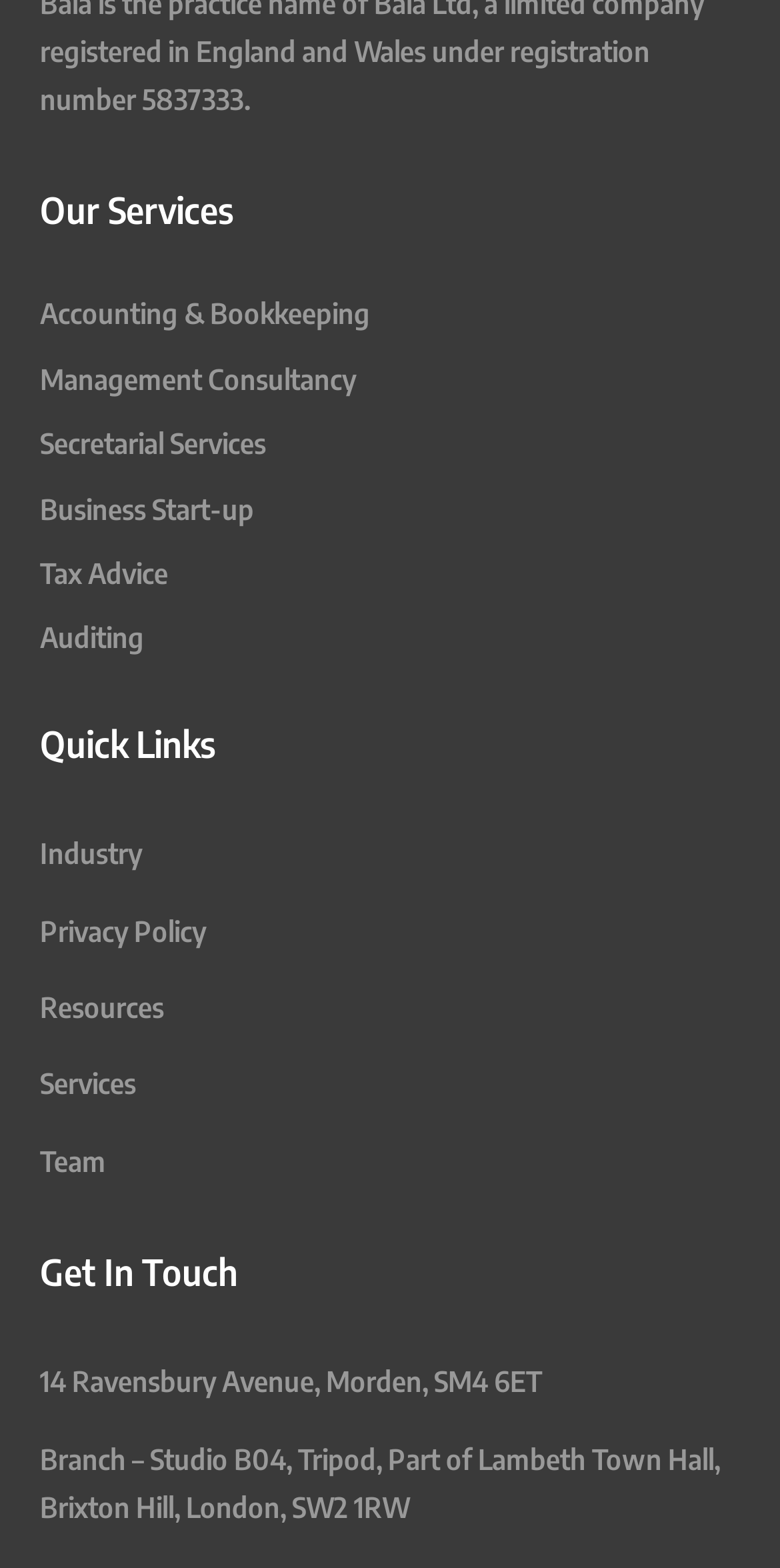Bounding box coordinates are specified in the format (top-left x, top-left y, bottom-right x, bottom-right y). All values are floating point numbers bounded between 0 and 1. Please provide the bounding box coordinate of the region this sentence describes: Business Start-up

[0.051, 0.313, 0.326, 0.335]